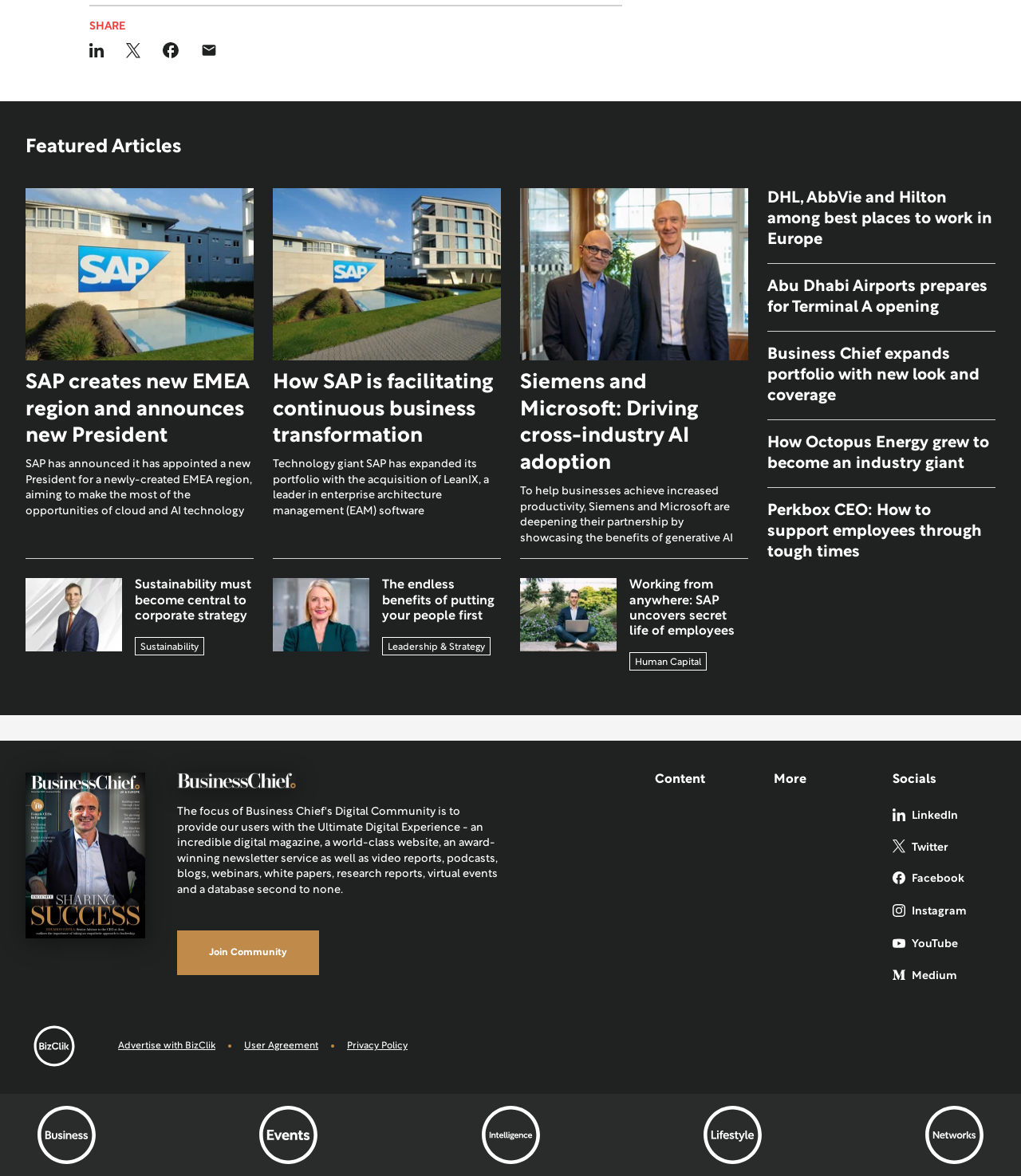Identify the bounding box coordinates of the area that should be clicked in order to complete the given instruction: "Share on LinkedIn". The bounding box coordinates should be four float numbers between 0 and 1, i.e., [left, top, right, bottom].

[0.088, 0.032, 0.102, 0.054]